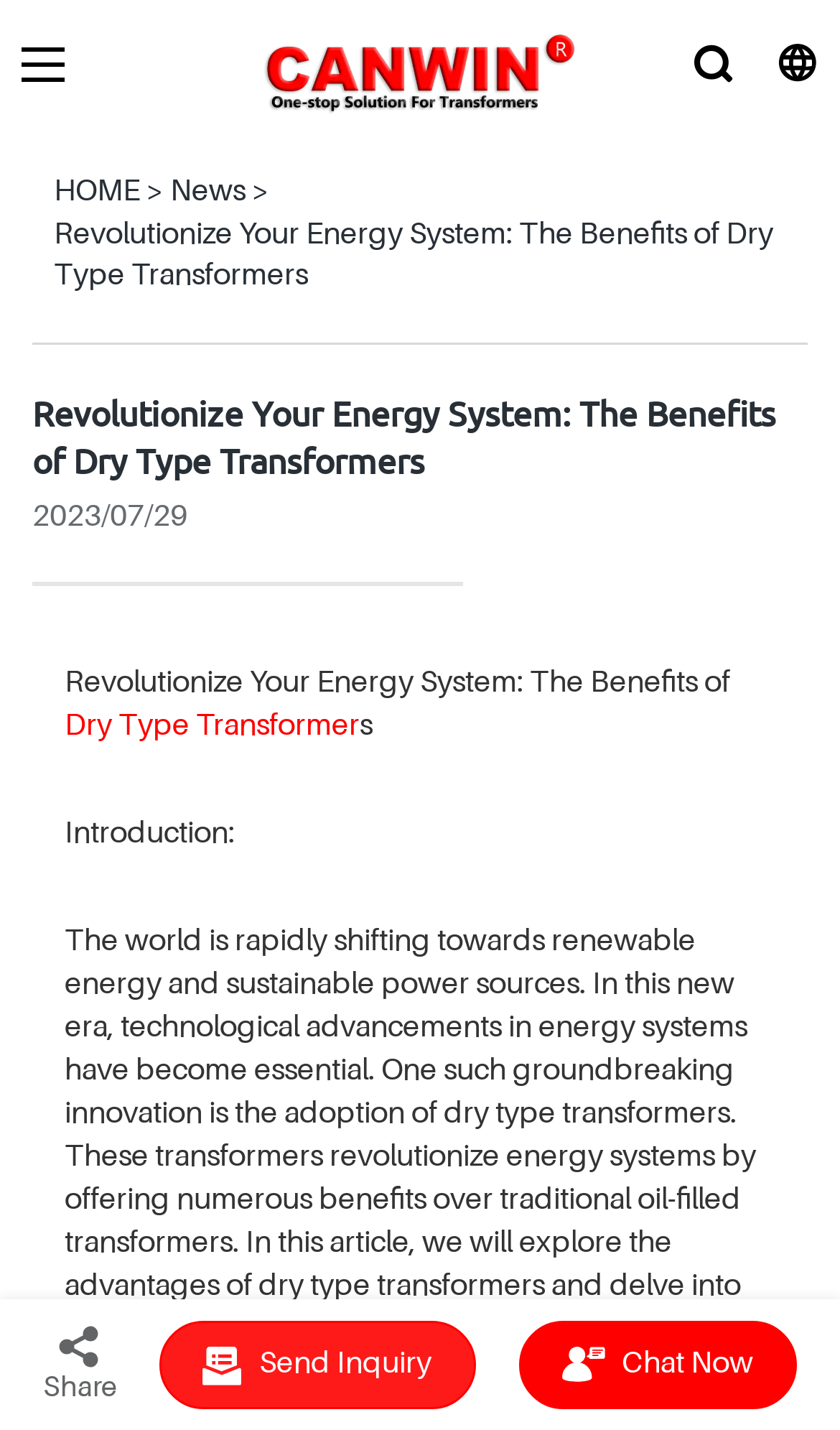Find the bounding box coordinates of the clickable region needed to perform the following instruction: "learn about dry type transformers". The coordinates should be provided as four float numbers between 0 and 1, i.e., [left, top, right, bottom].

[0.077, 0.497, 0.428, 0.519]